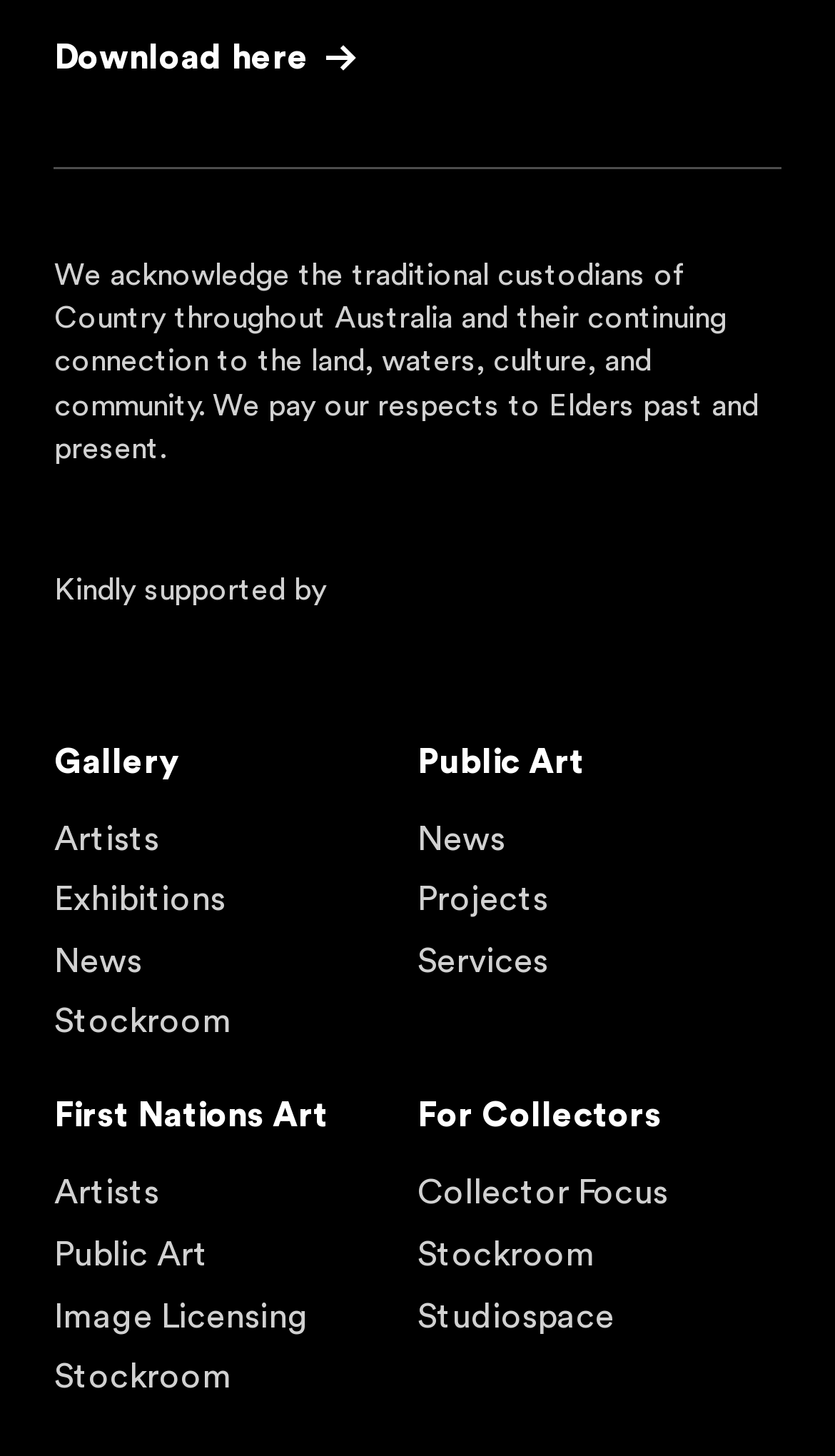Determine the bounding box coordinates of the clickable element to complete this instruction: "Explore First Nations Art". Provide the coordinates in the format of four float numbers between 0 and 1, [left, top, right, bottom].

[0.065, 0.755, 0.5, 0.779]